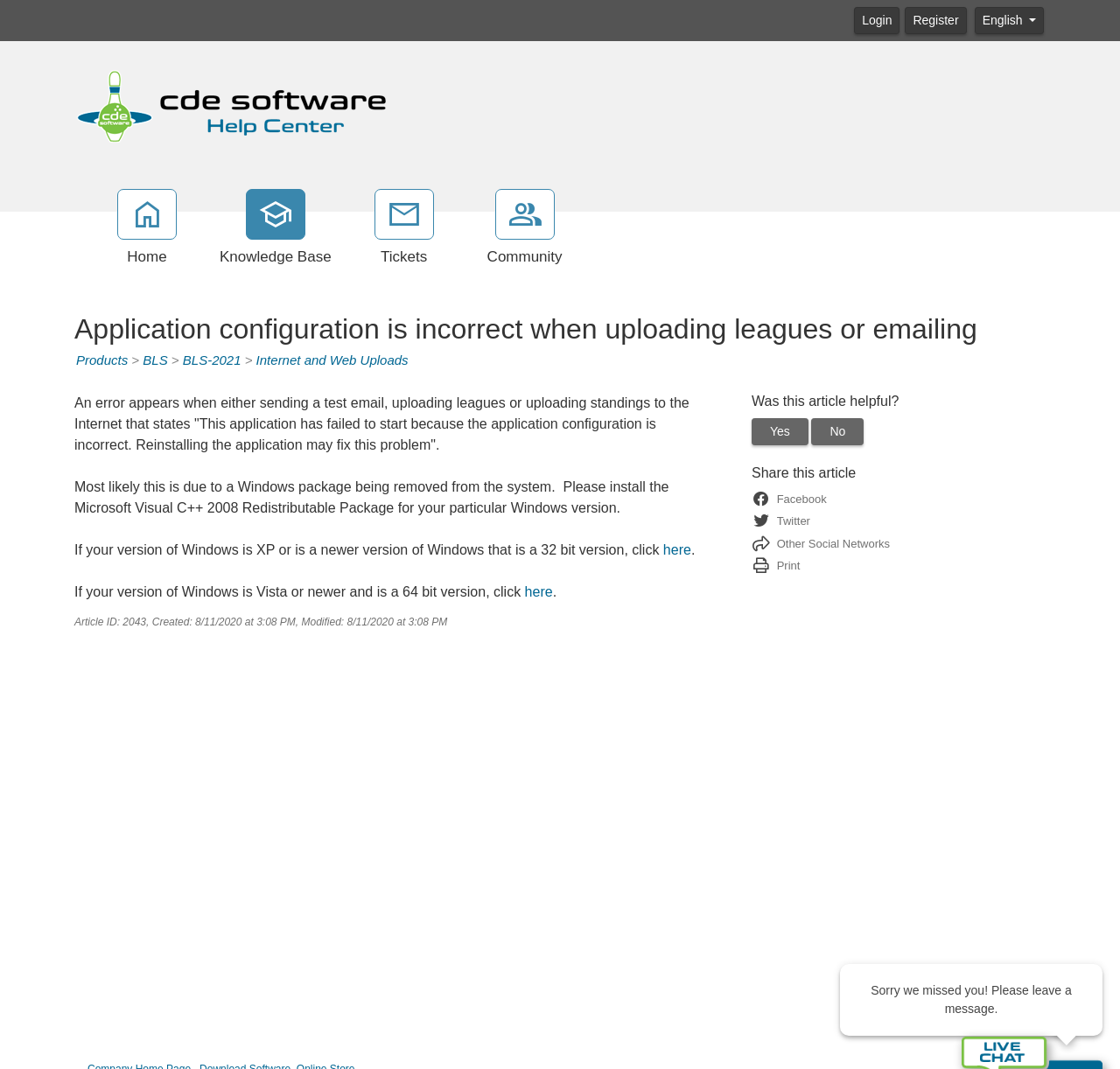What is the error message mentioned on this webpage?
Please answer the question with as much detail as possible using the screenshot.

The error message is mentioned in the heading of the webpage, which states 'Application configuration is incorrect when uploading leagues or emailing'. This error message is also described in more detail later on the webpage.